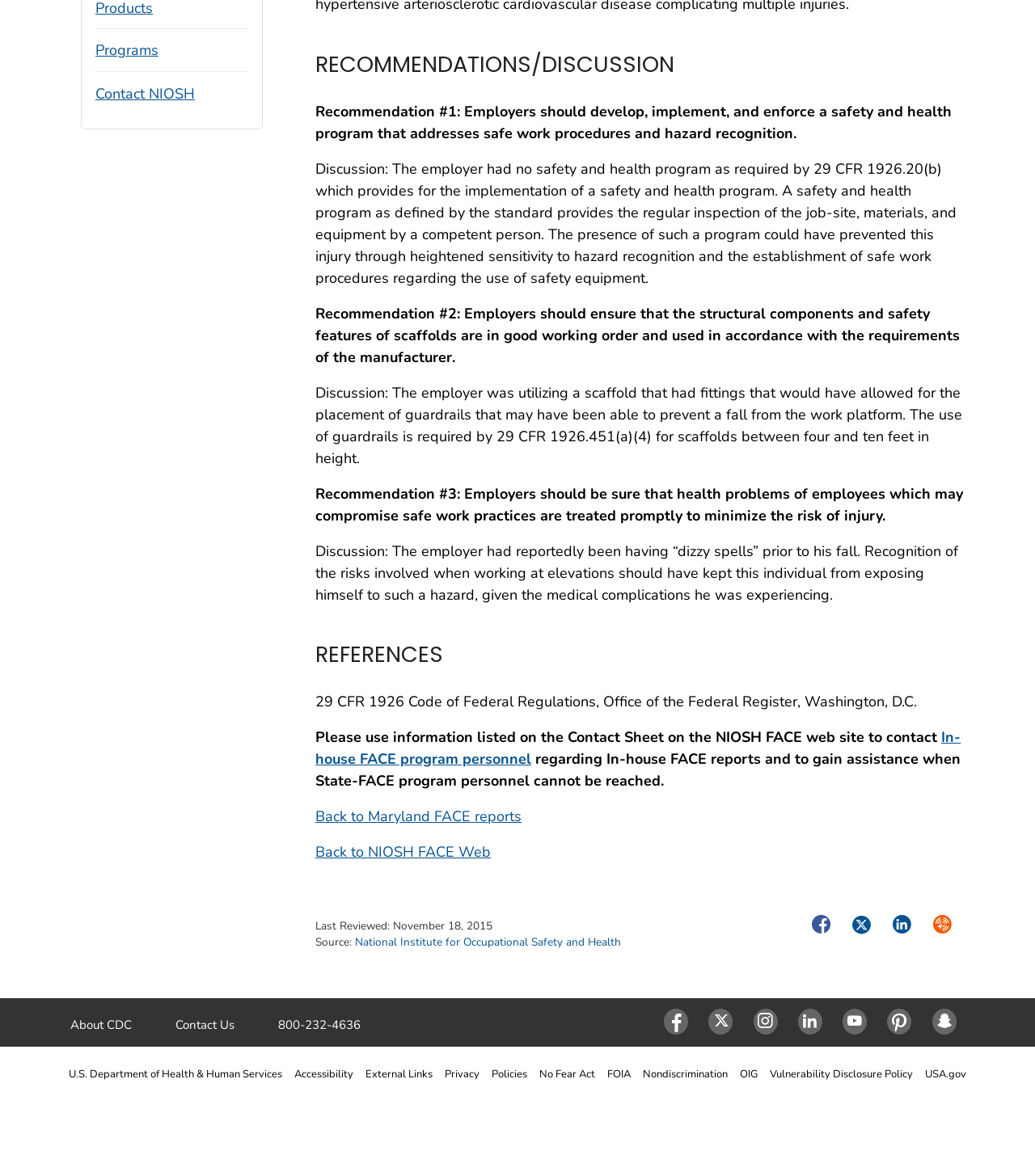Determine the bounding box coordinates for the HTML element described here: "Vulnerability Disclosure Policy".

[0.744, 0.907, 0.882, 0.92]